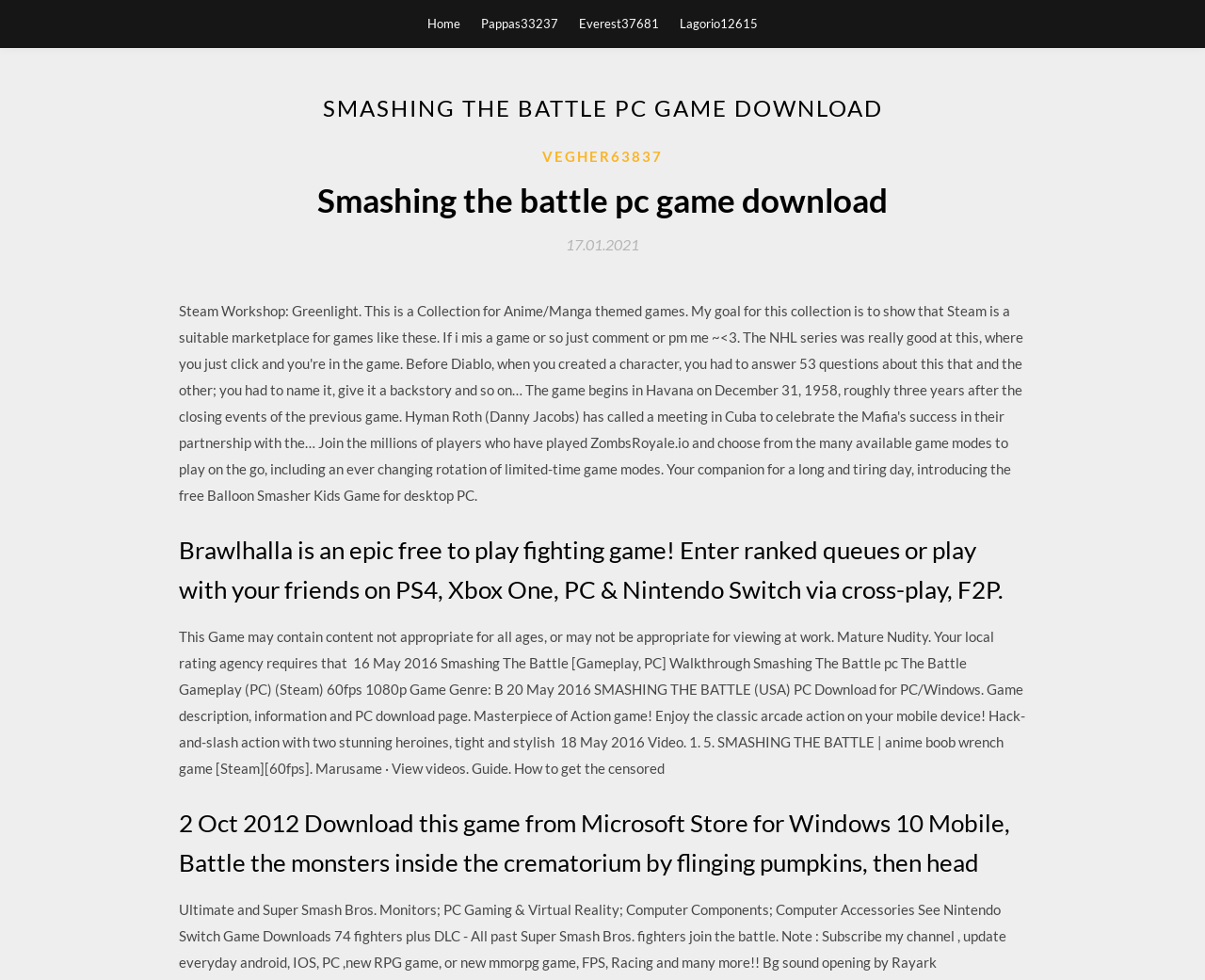Given the element description Pappas33237, specify the bounding box coordinates of the corresponding UI element in the format (top-left x, top-left y, bottom-right x, bottom-right y). All values must be between 0 and 1.

[0.399, 0.0, 0.463, 0.048]